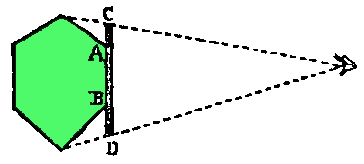Provide a comprehensive description of the image.

The image depicts a geometric illustration showing a hexagon labeled ABCD. The figure is oriented such that vertex C is positioned at the top left, connecting to point D, which extends vertically downward. The diagram captures a key concept from the text regarding sight recognition, where the perspective is from an eye (indicated by an arrow at the right) that bisects angle A of the hexagon as it approaches. This visual aids in understanding how the perception of shapes, particularly polygons like hexagons, can be affected by the angle and approach of the observer, illustrating the complexities of sight recognition discussed in the accompanying text.